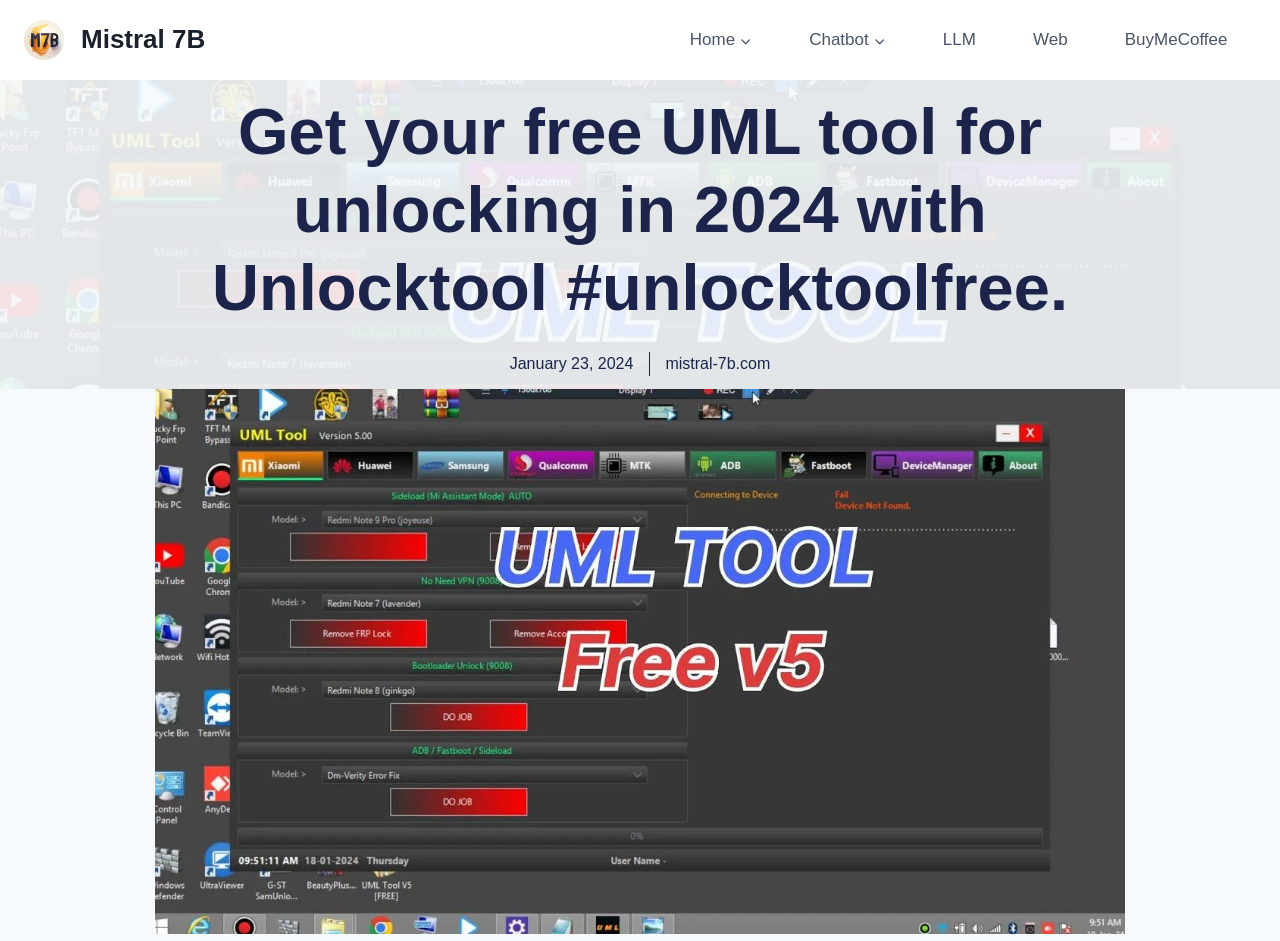How many links are in the primary navigation? Please answer the question using a single word or phrase based on the image.

5